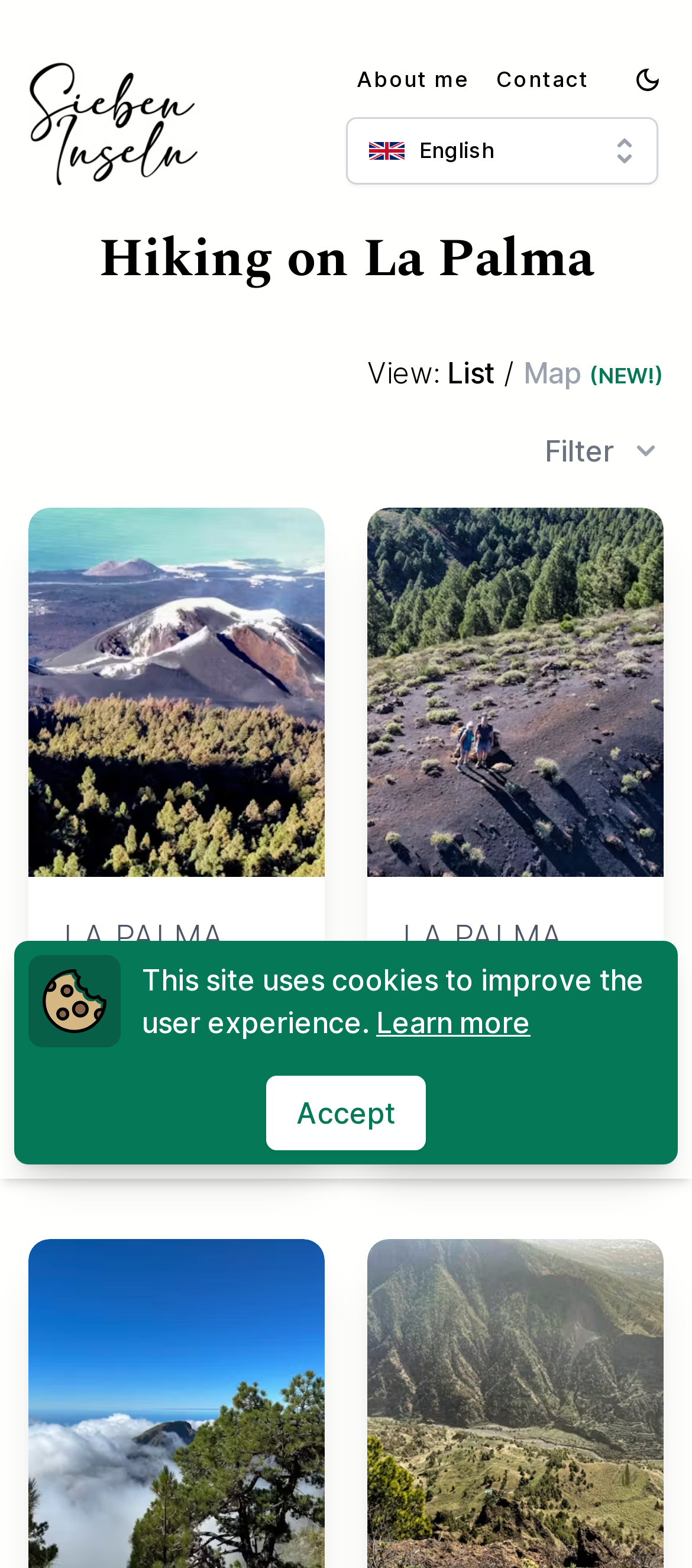Answer with a single word or phrase: 
How many hiking trails are listed on this page?

2